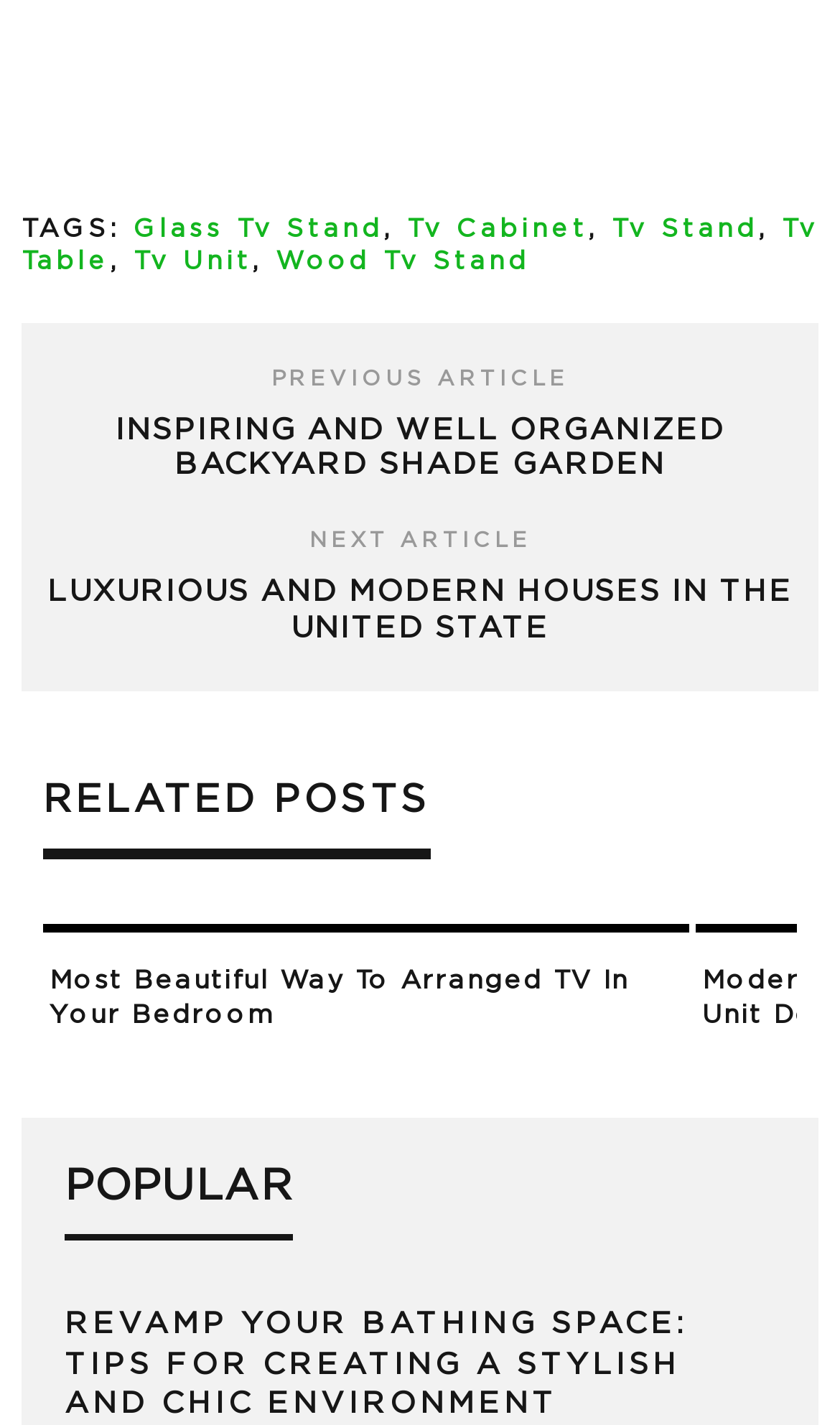Give a one-word or short-phrase answer to the following question: 
How many links are there in the footer?

4